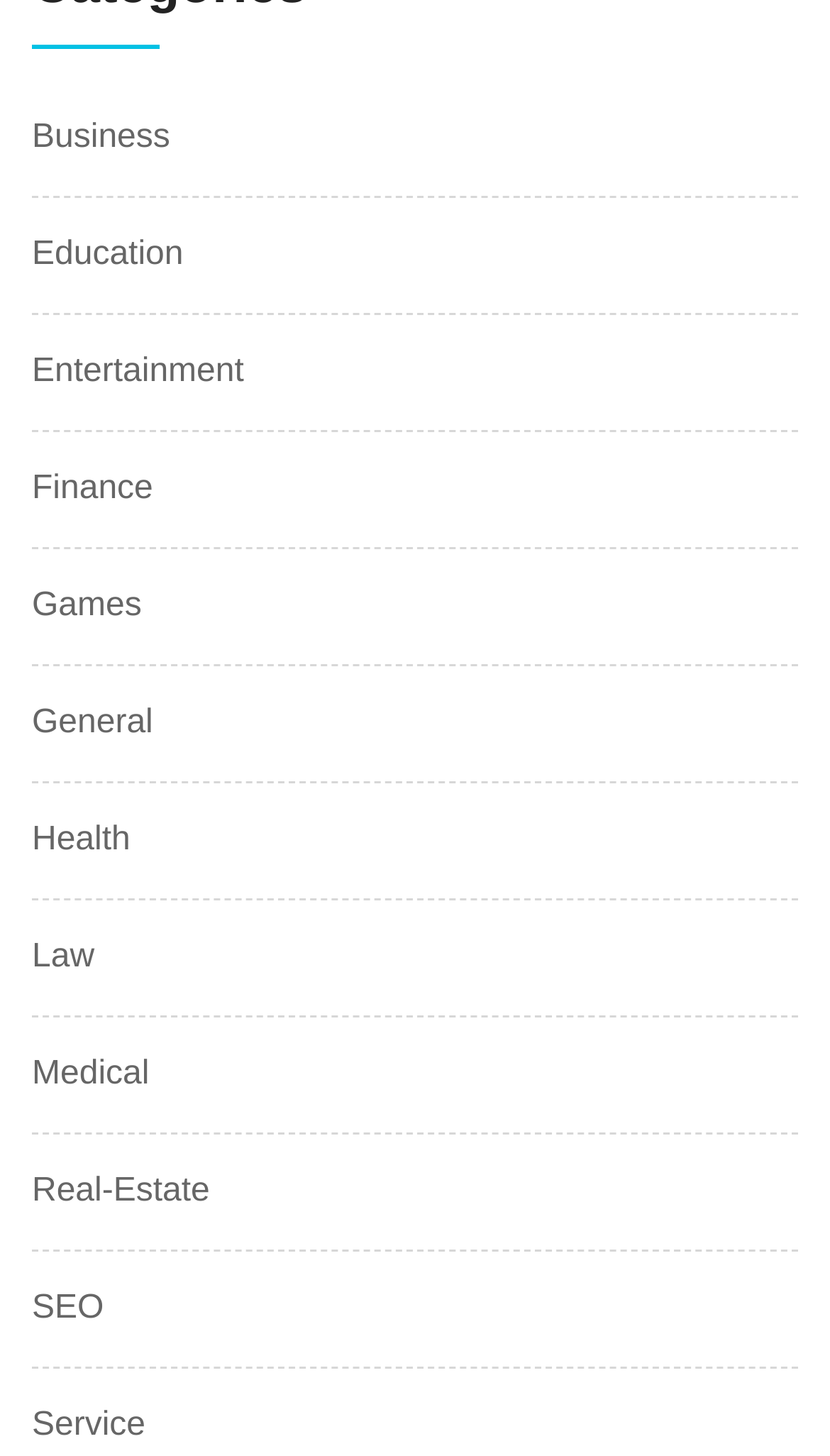Pinpoint the bounding box coordinates of the element to be clicked to execute the instruction: "Click on Business".

[0.038, 0.081, 0.205, 0.106]